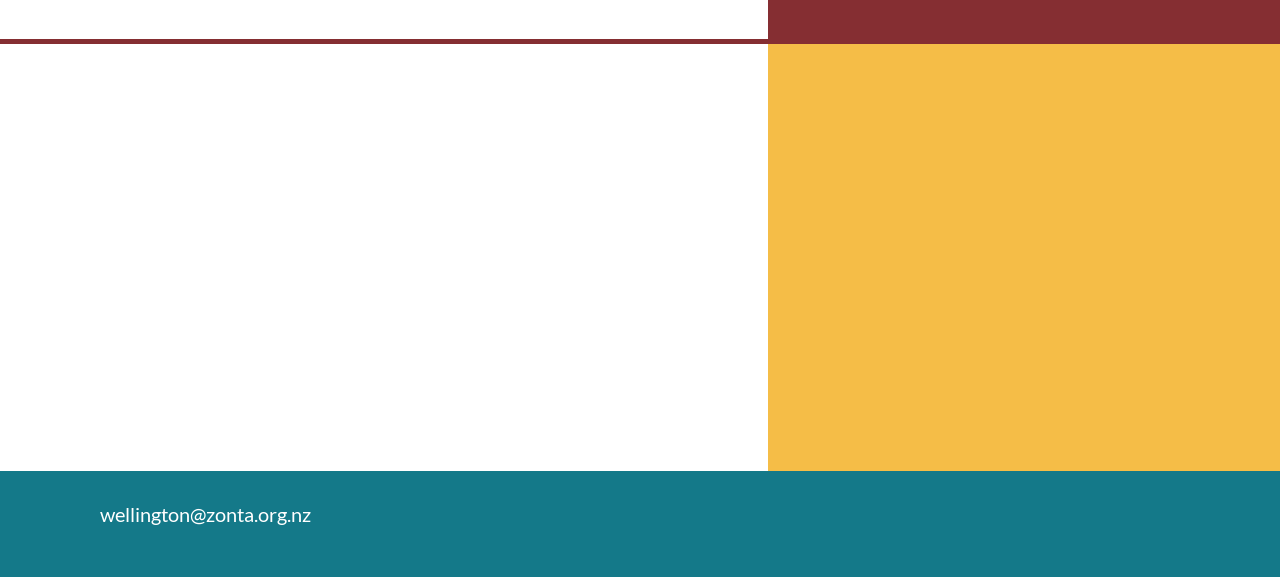Refer to the image and provide a thorough answer to this question:
What is the organization's name?

The organization's name is Zonta, which can be inferred from the '© 2023 Zonta Club of Wellington' text at the bottom of the page.